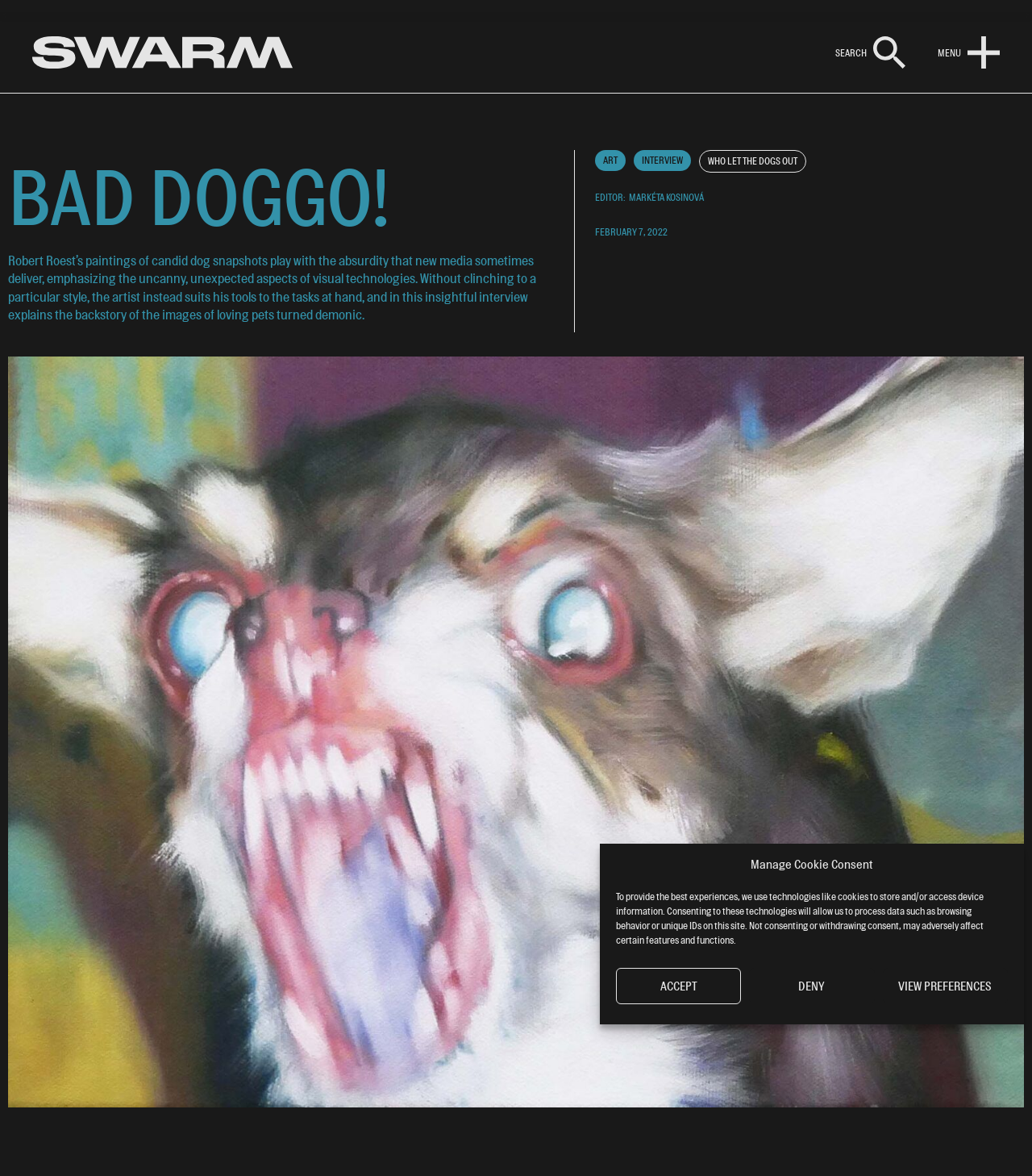Give a complete and precise description of the webpage's appearance.

The webpage is an article about Robert Roest's paintings of candid dog snapshots. At the top, there is a dialog box for managing cookie consent, which contains a description of how the website uses technologies like cookies to store and access device information. Below this dialog box, there are three buttons: "ACCEPT", "DENY", and "VIEW PREFERENCES".

On the top-left corner, there is a link with an empty text, and on the top-right corner, there are three links with empty texts, each accompanied by an image. In between these links, there are two headings: "SEARCH" and "MENU", each with a corresponding link.

The main content of the webpage starts with a heading "BAD DOGGO!" followed by a paragraph of text that describes Robert Roest's paintings and their unique aspects. Below this paragraph, there are four links: "ART", "INTERVIEW", "WHO LET THE DOGS OUT", and "EDITOR: MARKÉTA KOSINOVÁ". Next to the "EDITOR" link, there is a time element displaying the date "FEBRUARY 7, 2022".

The main attraction of the webpage is a large figure that takes up most of the page, showcasing one of Robert Roest's paintings of a candid dog snapshot.